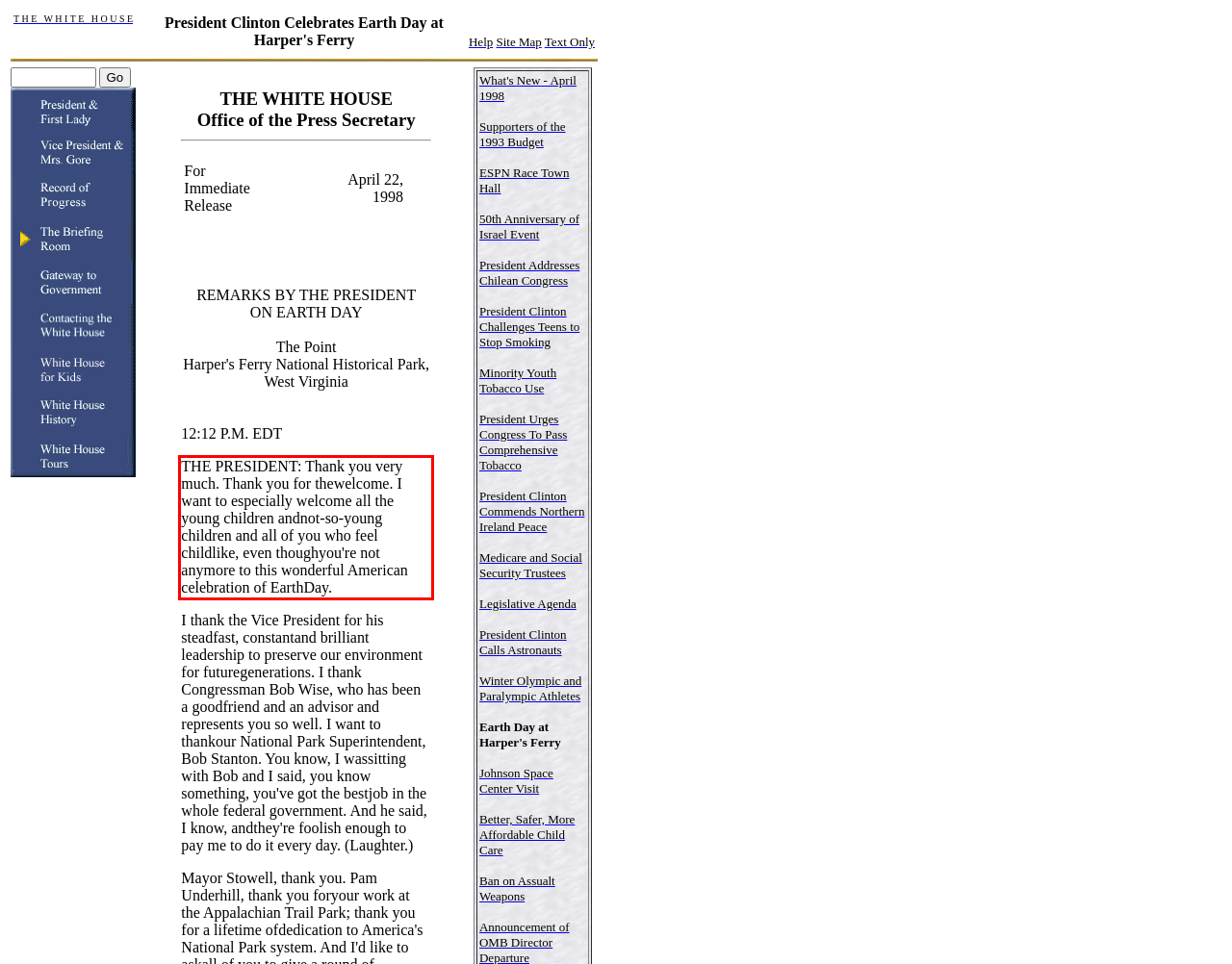You are provided with a webpage screenshot that includes a red rectangle bounding box. Extract the text content from within the bounding box using OCR.

THE PRESIDENT: Thank you very much. Thank you for thewelcome. I want to especially welcome all the young children andnot-so-young children and all of you who feel childlike, even thoughyou're not anymore to this wonderful American celebration of EarthDay.